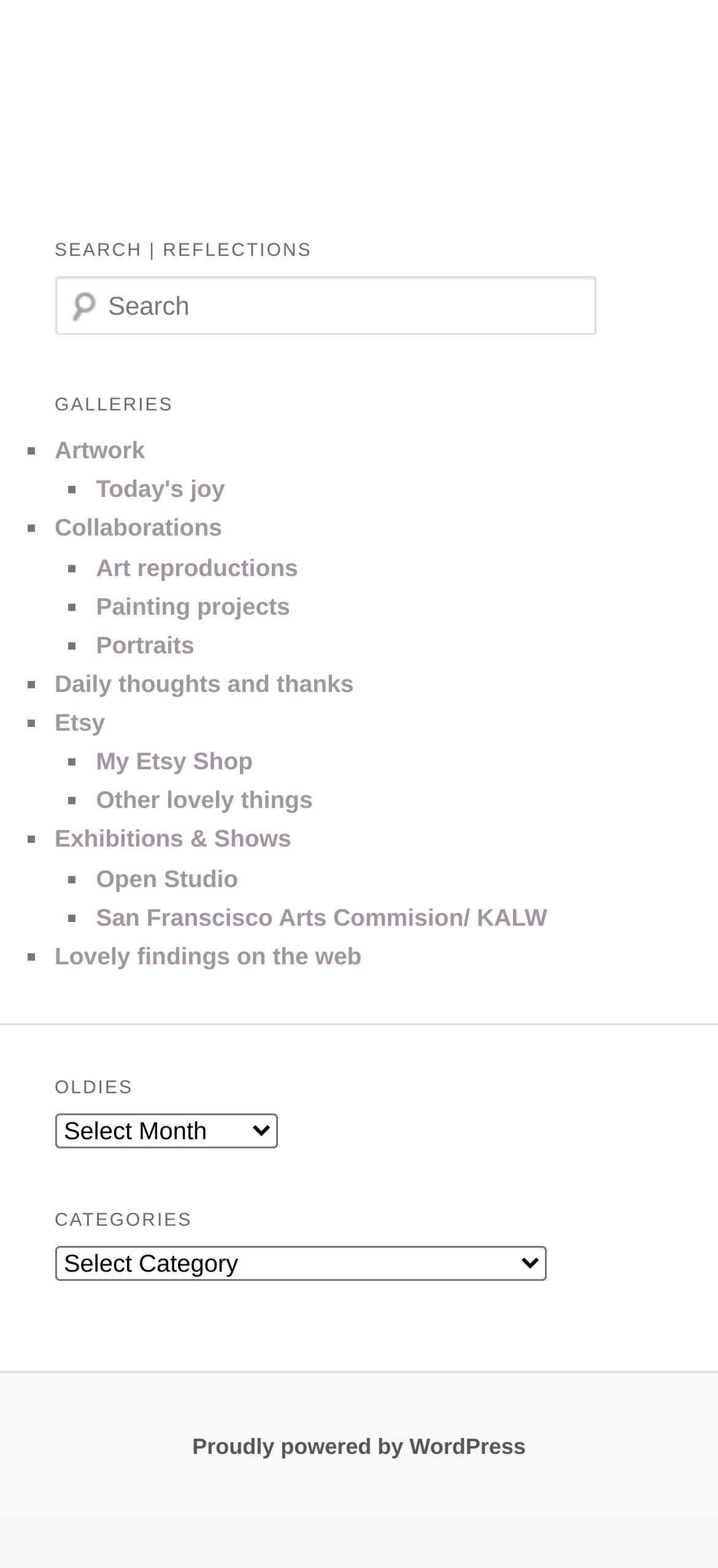Look at the image and write a detailed answer to the question: 
What is the main function of the textbox?

The textbox is labeled as 'Search' and is located below the 'SEARCH | REFLECTIONS' heading, indicating that its main function is to allow users to search for something on the website.